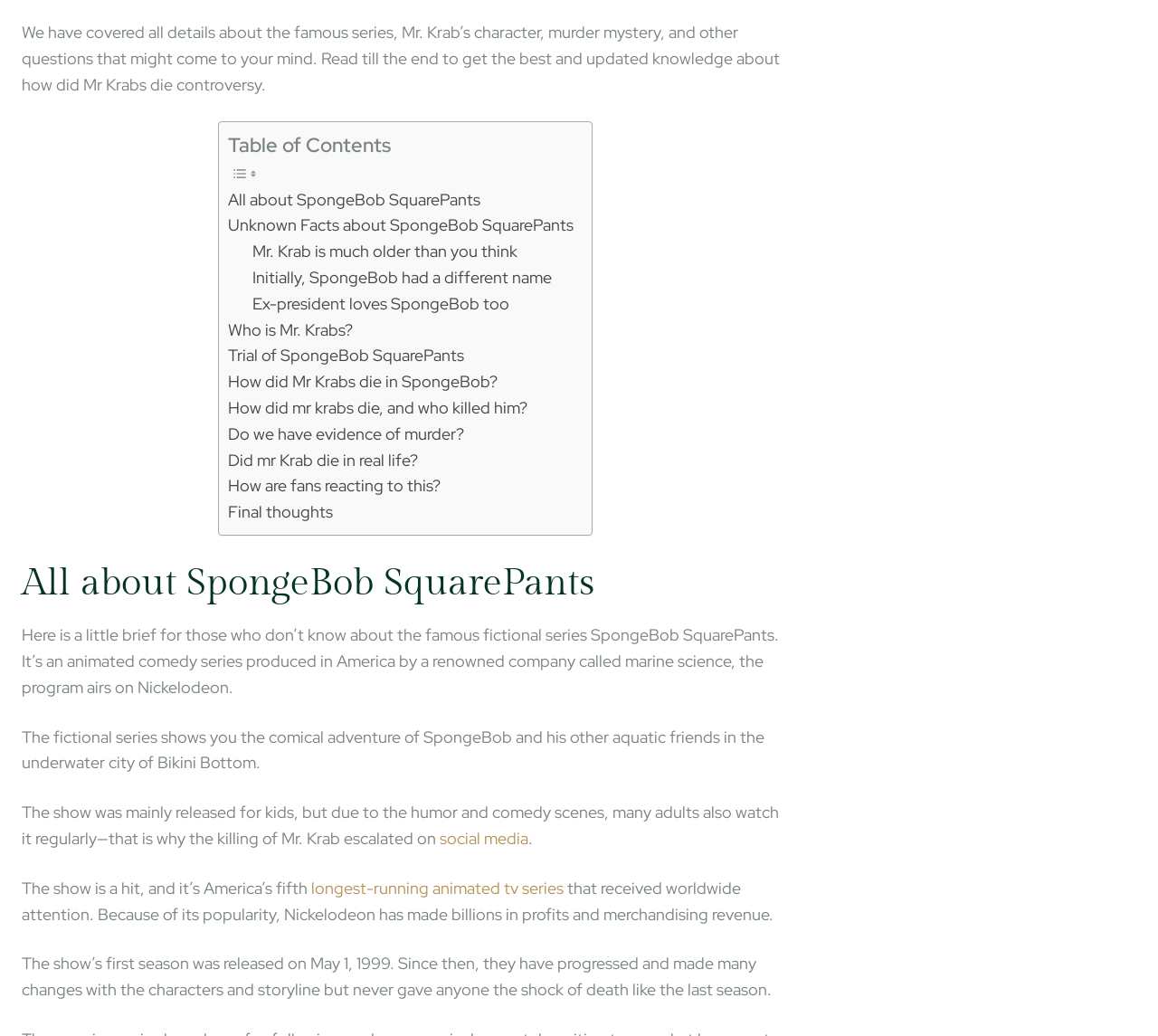From the webpage screenshot, predict the bounding box of the UI element that matches this description: "Edit".

None